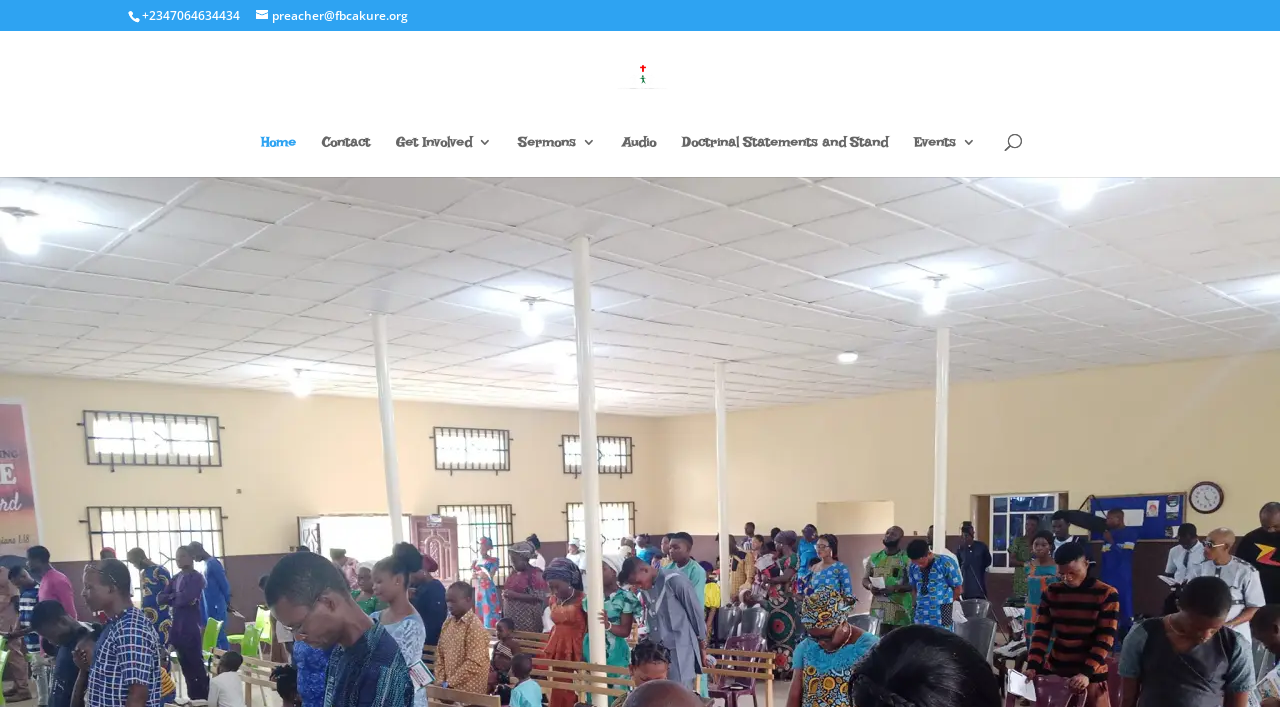What is the email address on the webpage?
Look at the image and provide a short answer using one word or a phrase.

preacher@fbcakure.org